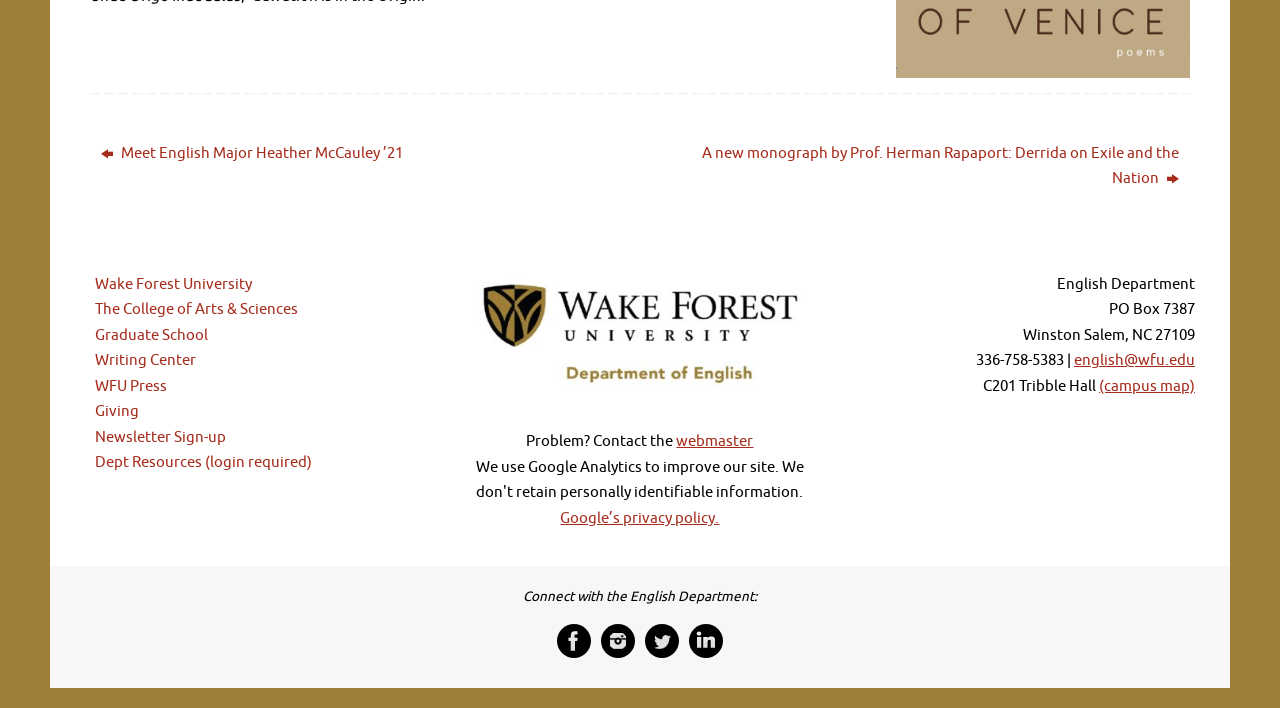For the element described, predict the bounding box coordinates as (top-left x, top-left y, bottom-right x, bottom-right y). All values should be between 0 and 1. Element description: Dept Resources (login required)

[0.074, 0.64, 0.244, 0.667]